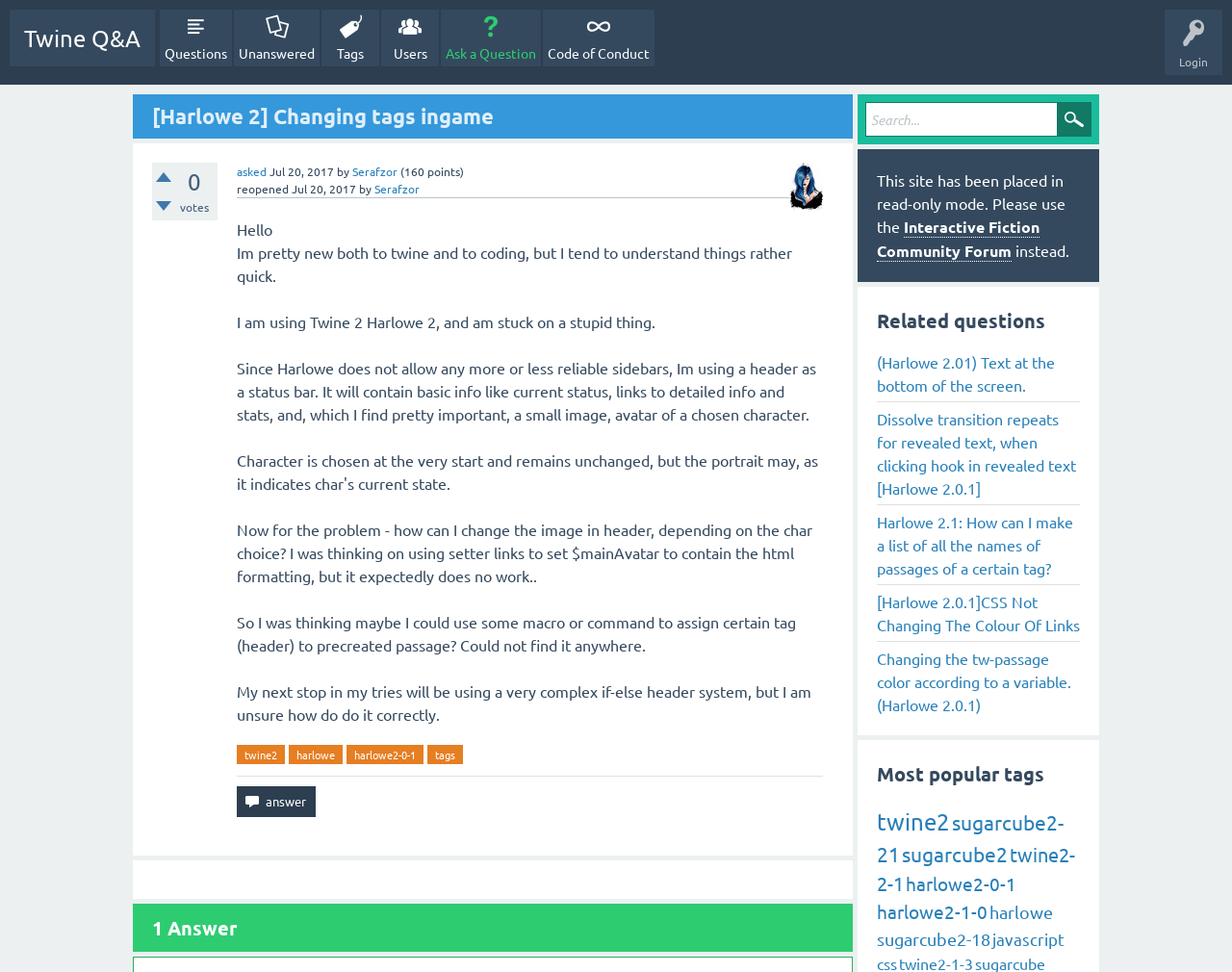What is the name of the system being used by the question asker?
Answer the question with as much detail as possible.

The text 'I am using Twine 2 Harlowe 2, and am stuck on a stupid thing.' indicates that the question asker is using Twine 2 Harlowe 2 system.